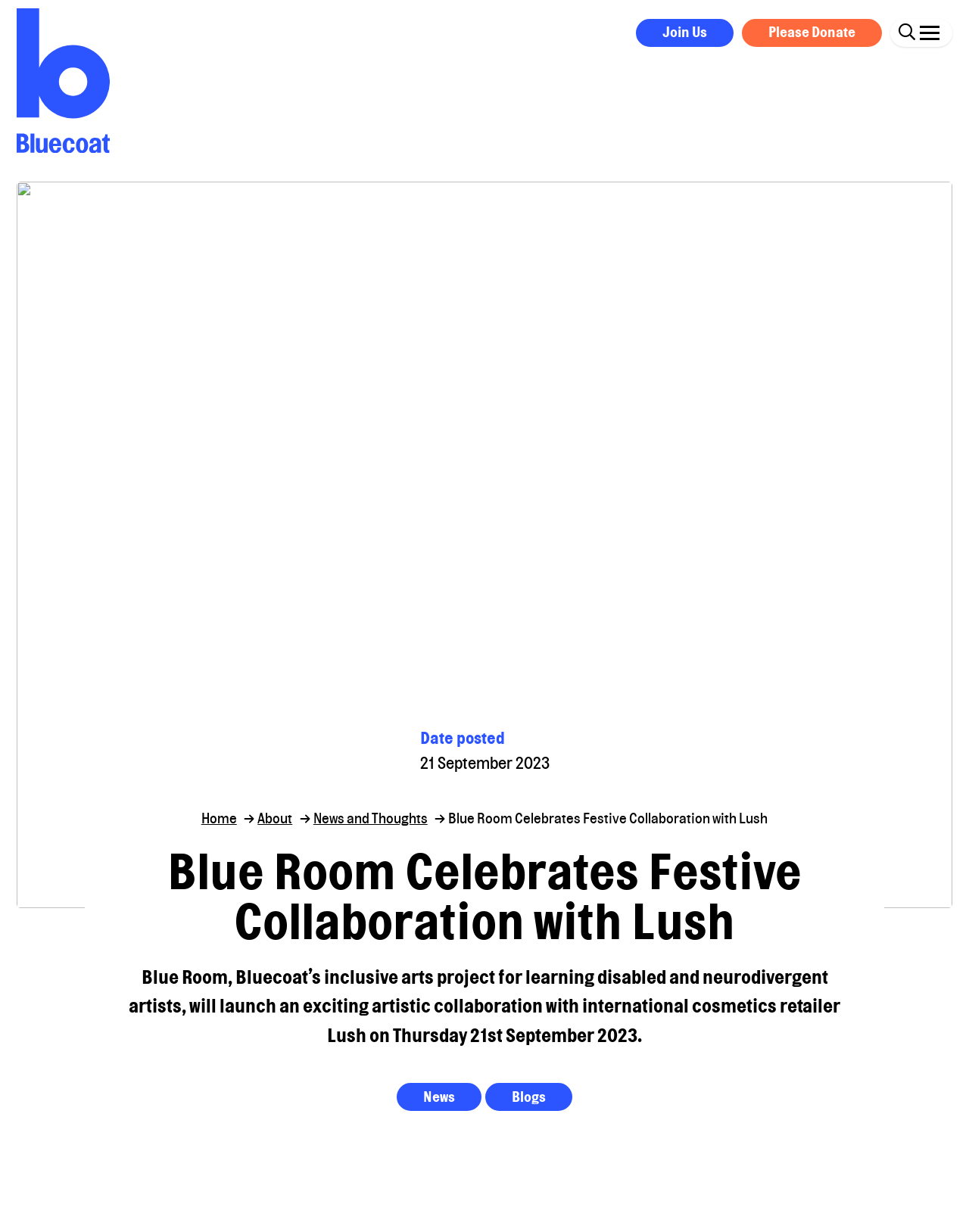Please identify the coordinates of the bounding box for the clickable region that will accomplish this instruction: "Read news".

[0.409, 0.879, 0.497, 0.902]